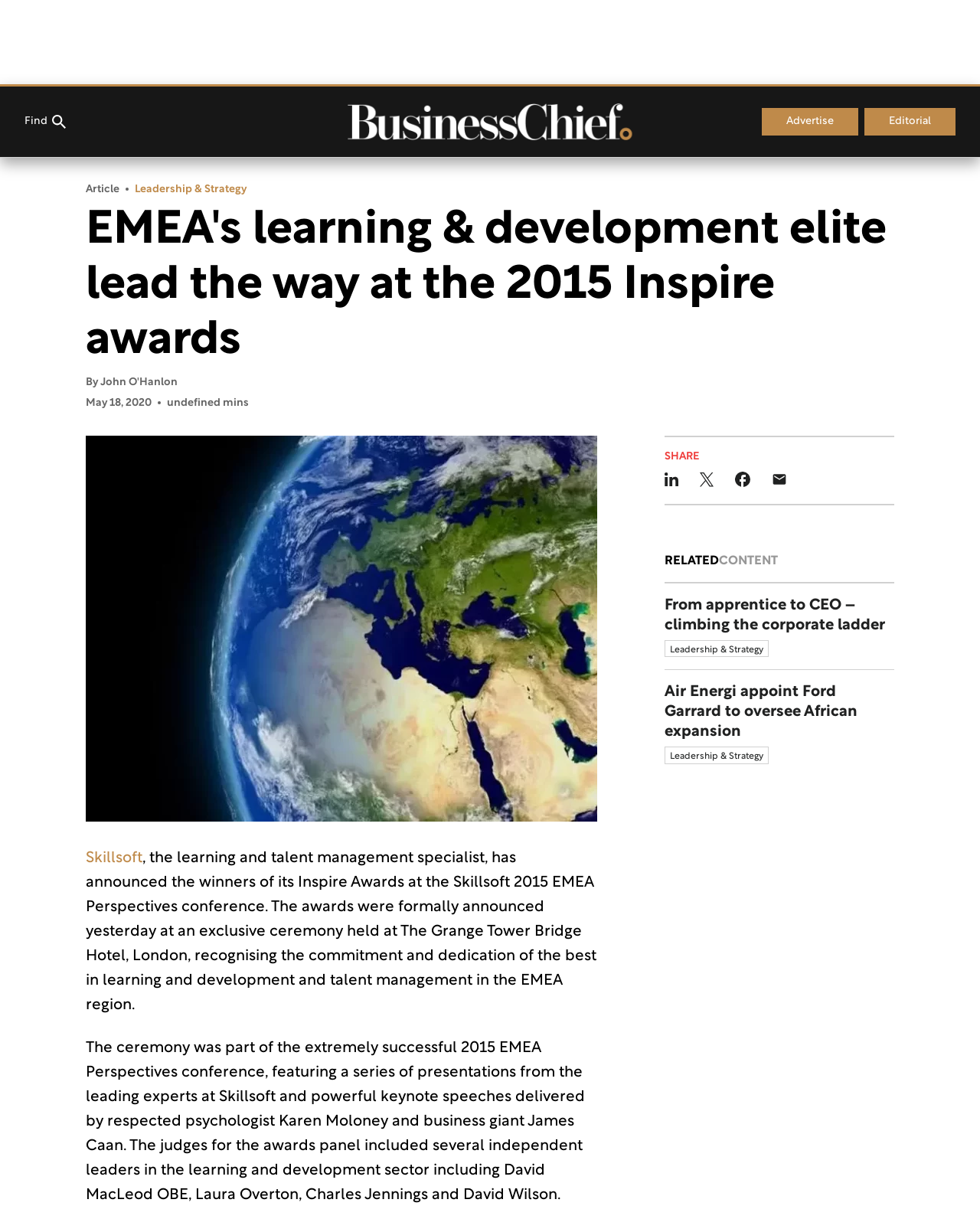Specify the bounding box coordinates (top-left x, top-left y, bottom-right x, bottom-right y) of the UI element in the screenshot that matches this description: parent_node: Find

[0.354, 0.084, 0.646, 0.116]